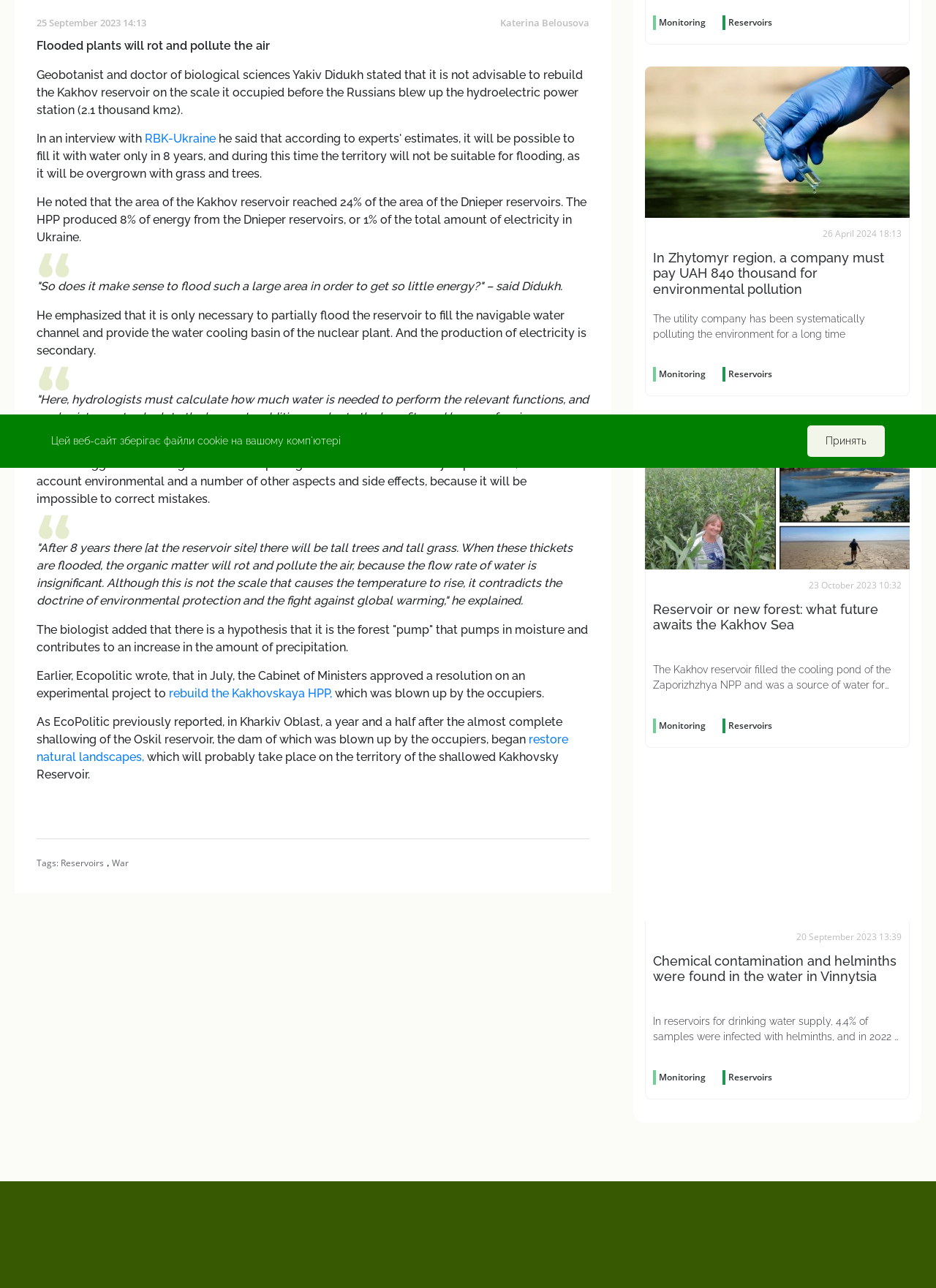Please specify the bounding box coordinates in the format (top-left x, top-left y, bottom-right x, bottom-right y), with values ranging from 0 to 1. Identify the bounding box for the UI component described as follows: parent_node: 26 April 2024 18:13

[0.676, 0.051, 0.985, 0.169]